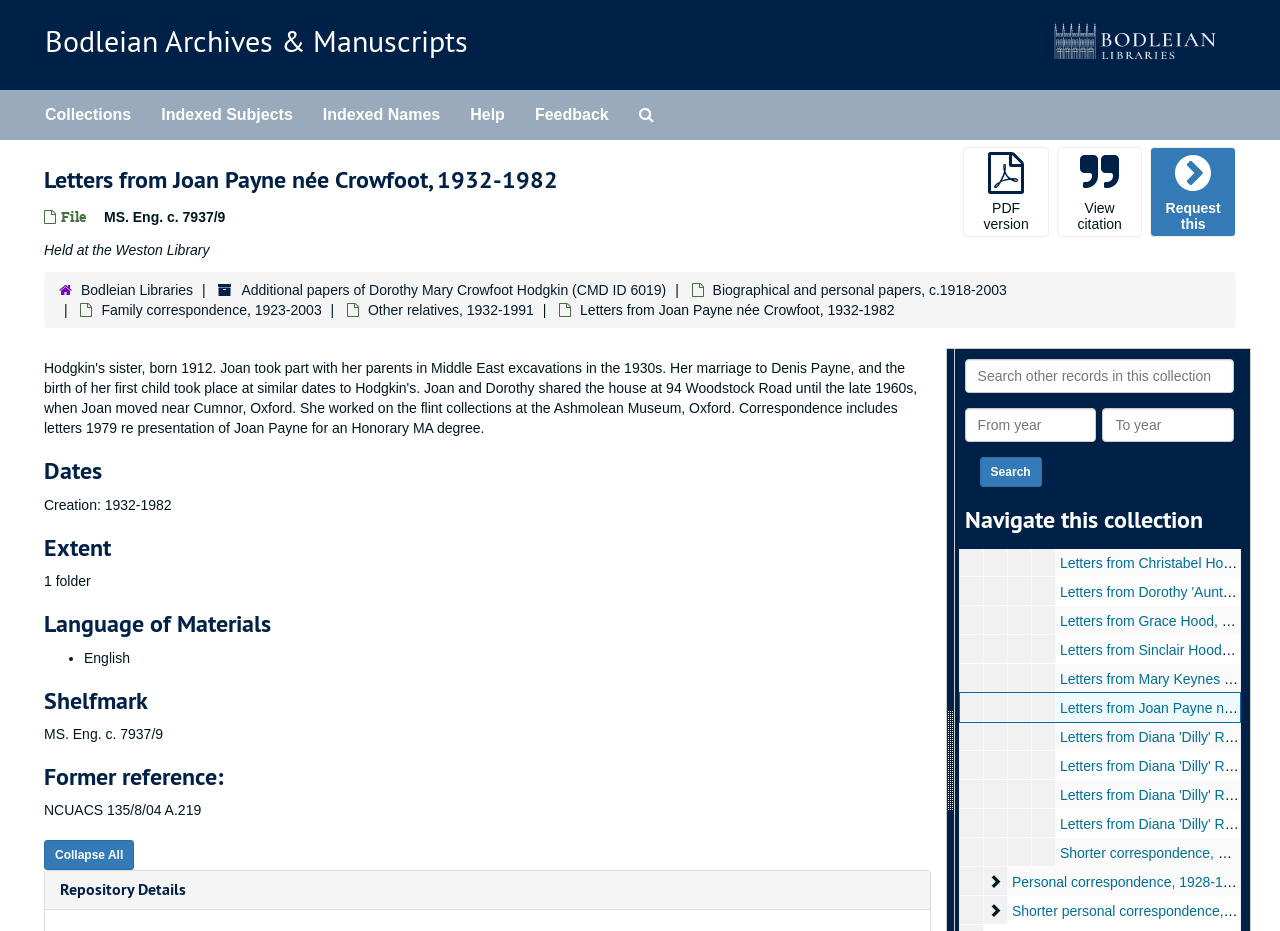Answer the question briefly using a single word or phrase: 
What is the language of the materials in the collection?

English